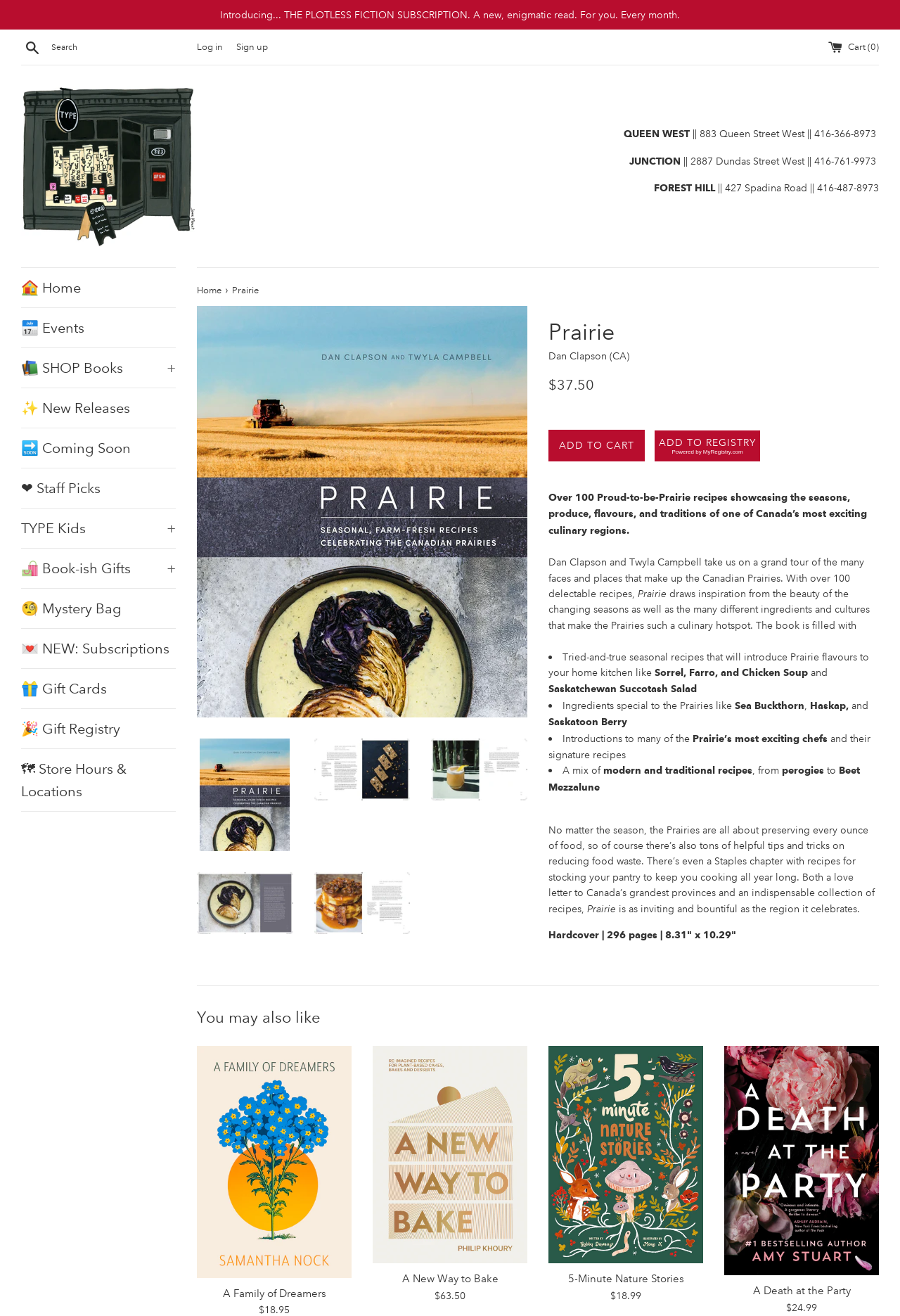Please indicate the bounding box coordinates for the clickable area to complete the following task: "Switch to English language". The coordinates should be specified as four float numbers between 0 and 1, i.e., [left, top, right, bottom].

None